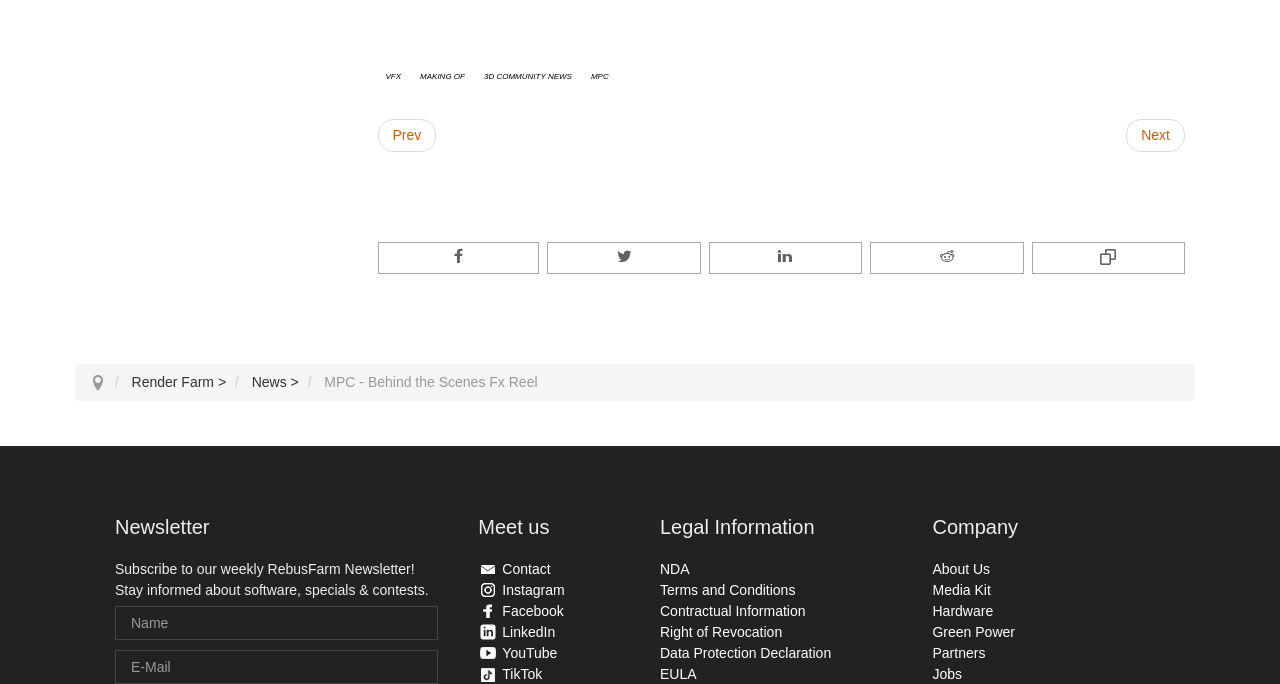Identify the bounding box coordinates for the element you need to click to achieve the following task: "Check the 'Terms and Conditions'". Provide the bounding box coordinates as four float numbers between 0 and 1, in the form [left, top, right, bottom].

[0.516, 0.85, 0.621, 0.874]